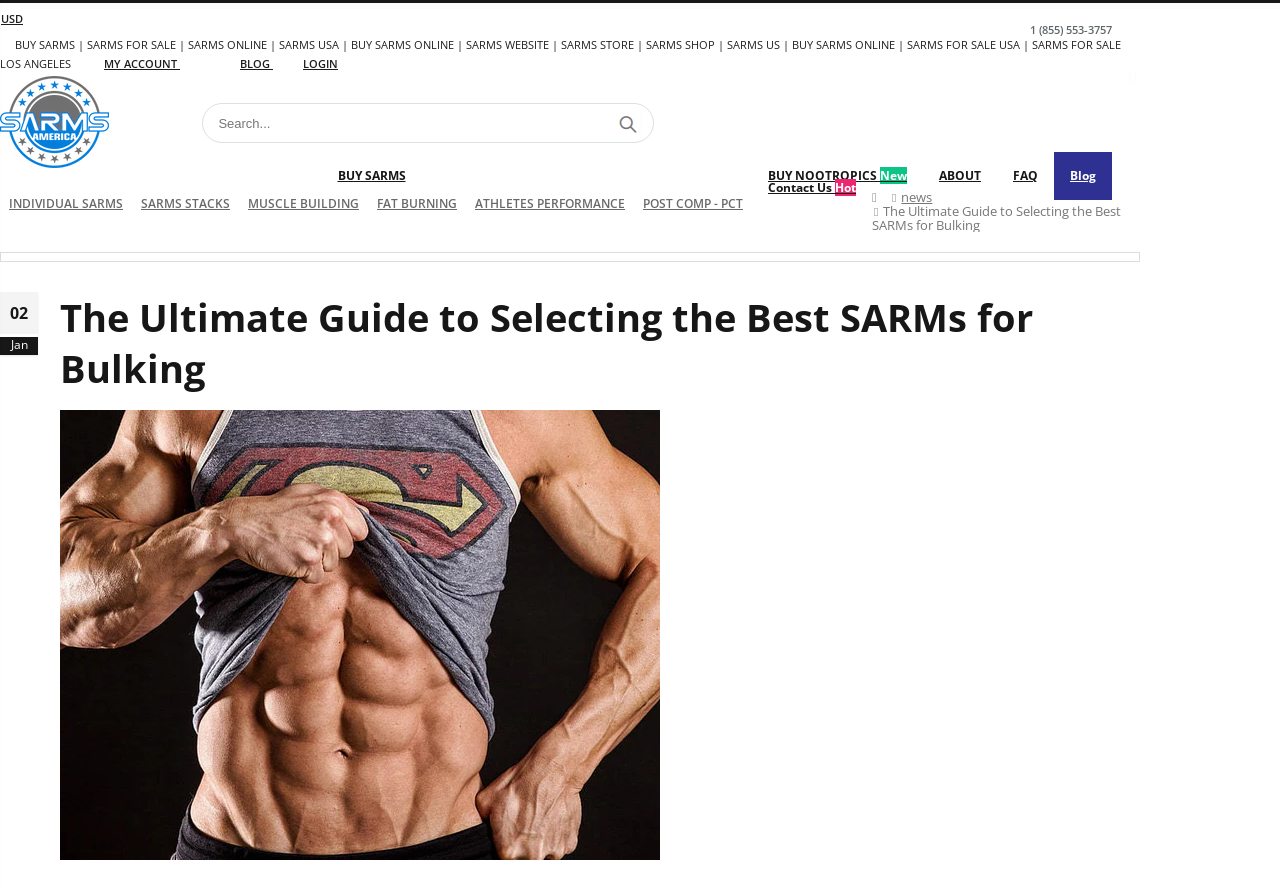From the webpage screenshot, predict the bounding box of the UI element that matches this description: "BUY NOOTROPICS New".

[0.588, 0.172, 0.721, 0.226]